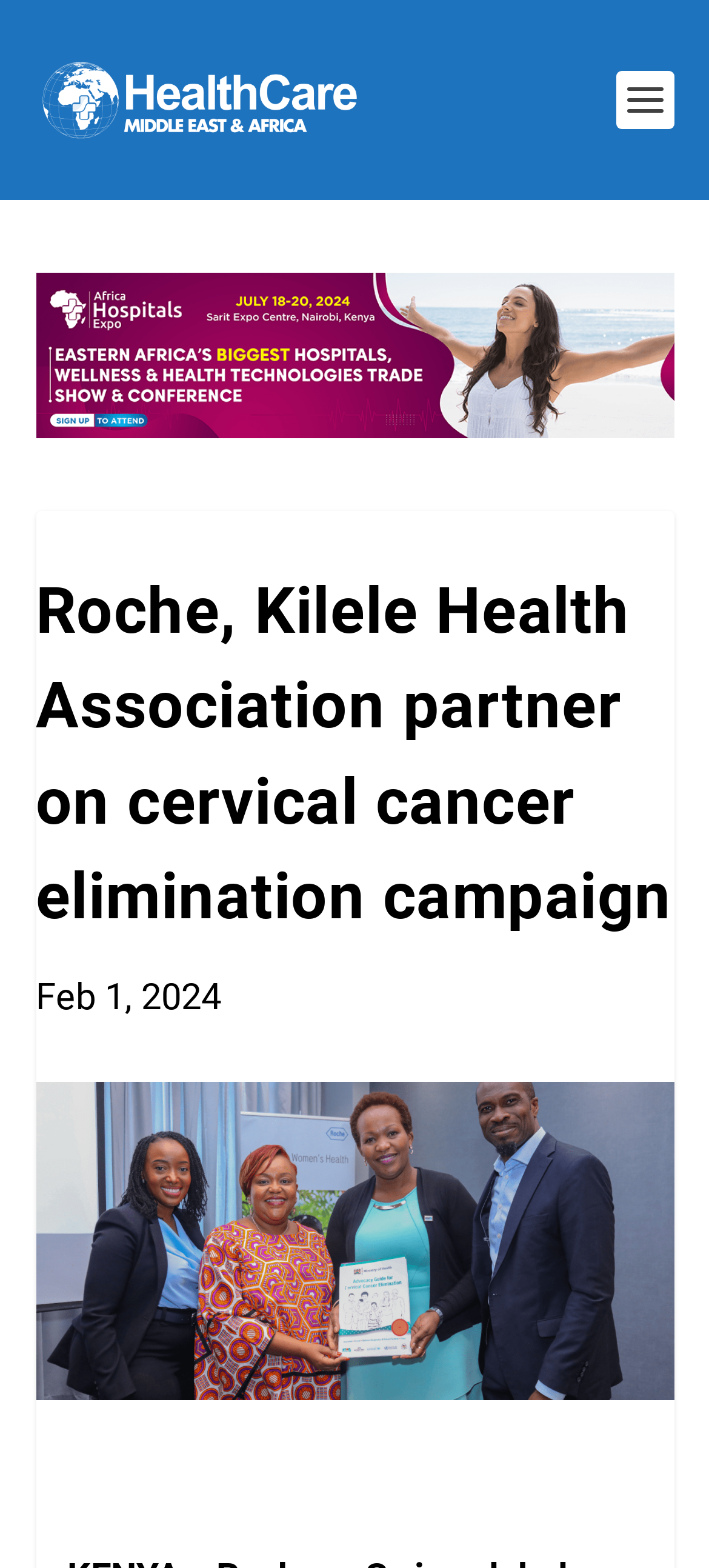What type of organization is Kilele Health Association?
Using the image, answer in one word or phrase.

non-profit